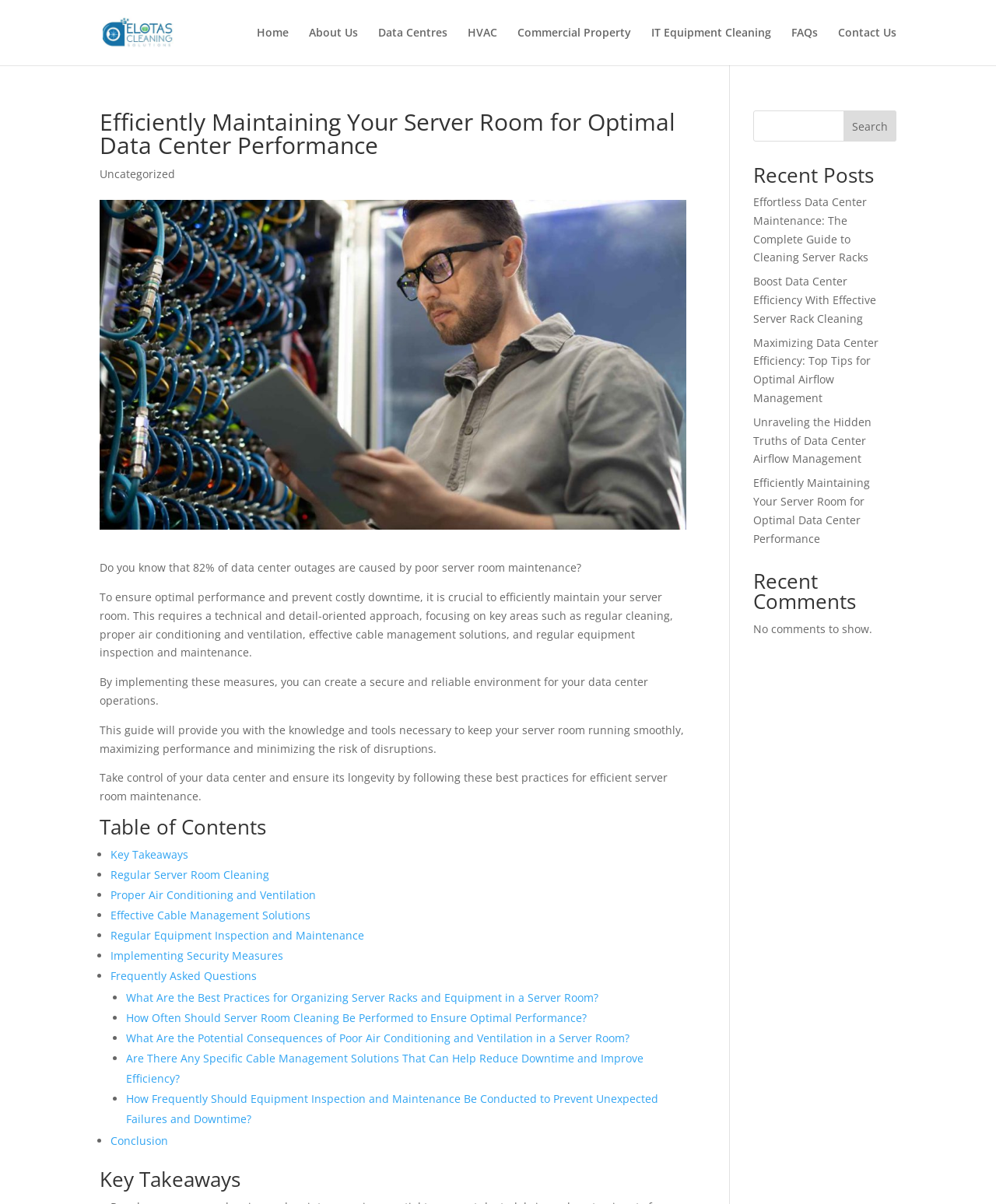What is the benefit of implementing security measures in a server room?
Look at the screenshot and respond with one word or a short phrase.

Create a secure environment